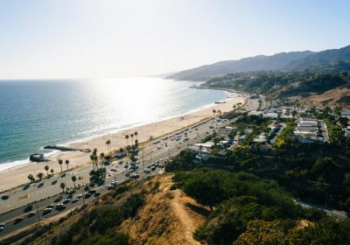List and describe all the prominent features within the image.

This stunning aerial view captures the scenic beauty of Santa Monica, showcasing its picturesque coastline and vibrant beach culture. The sun glistens on the Pacific Ocean, reflecting brilliant hues of blue and silver, while the sandy shore is lined with palm trees, inviting visitors to enjoy its warmth. The image also features nearby residential areas nestled against the hillside, highlighting the blend of urban living and natural beauty that defines this iconic Californian destination. This landscape embodies the lively atmosphere and relaxed vibe that attracts tourists and locals alike to the popular coastal city.